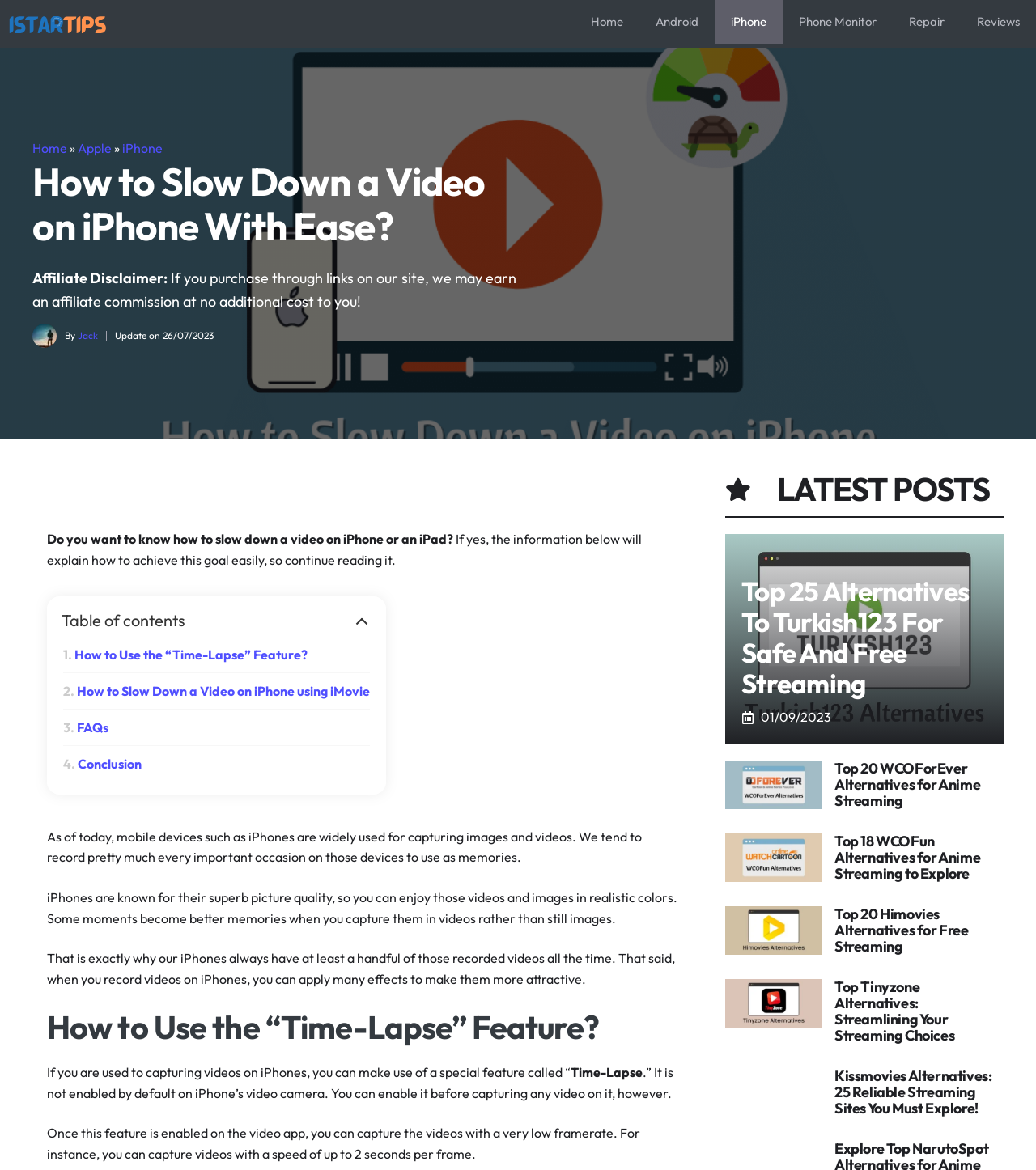Find the bounding box coordinates for the element described here: "Art Gallery".

None